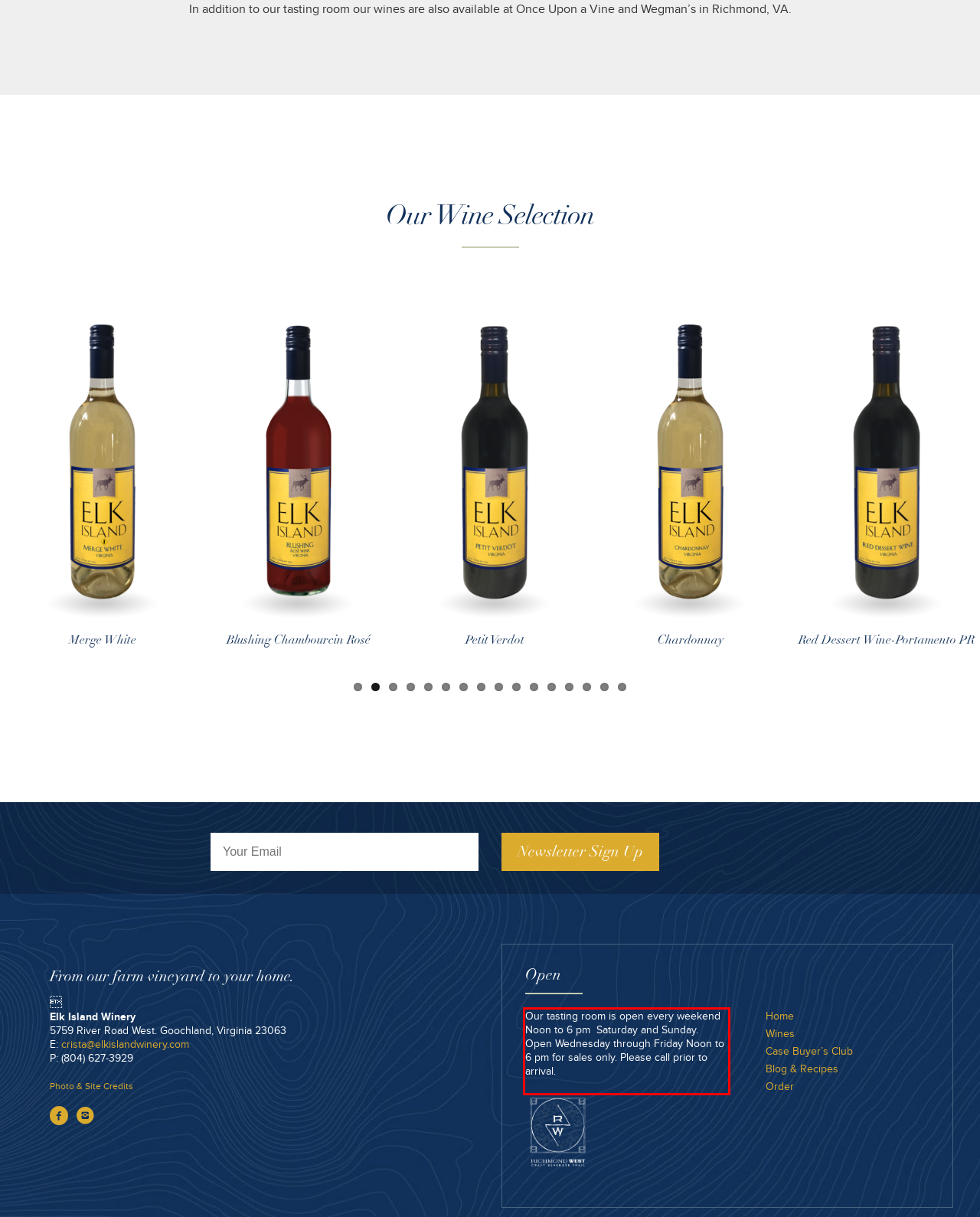Please examine the screenshot of the webpage and read the text present within the red rectangle bounding box.

Our tasting room is open every weekend Noon to 6 pm Saturday and Sunday. Open Wednesday through Friday Noon to 6 pm for sales only. Please call prior to arrival.